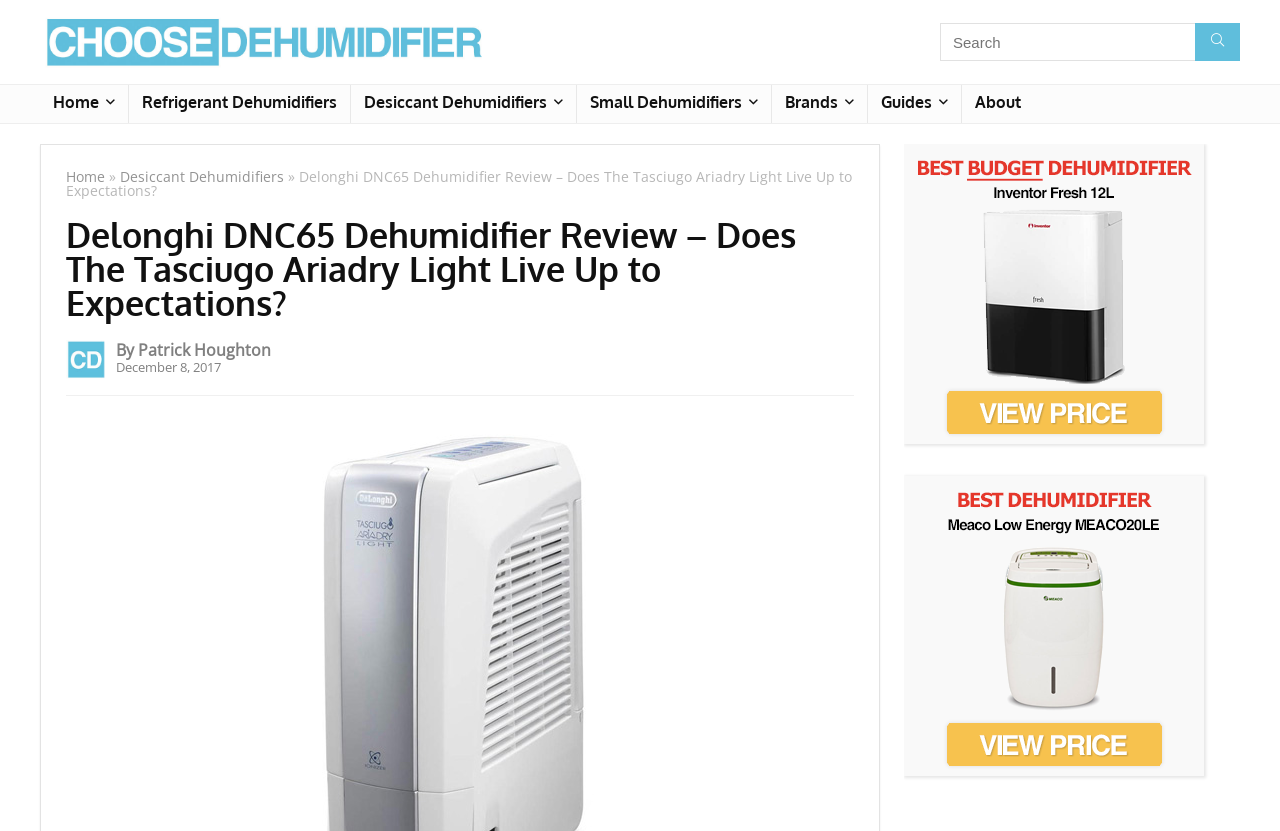Locate the UI element described by Guides in the provided webpage screenshot. Return the bounding box coordinates in the format (top-left x, top-left y, bottom-right x, bottom-right y), ensuring all values are between 0 and 1.

[0.678, 0.102, 0.751, 0.148]